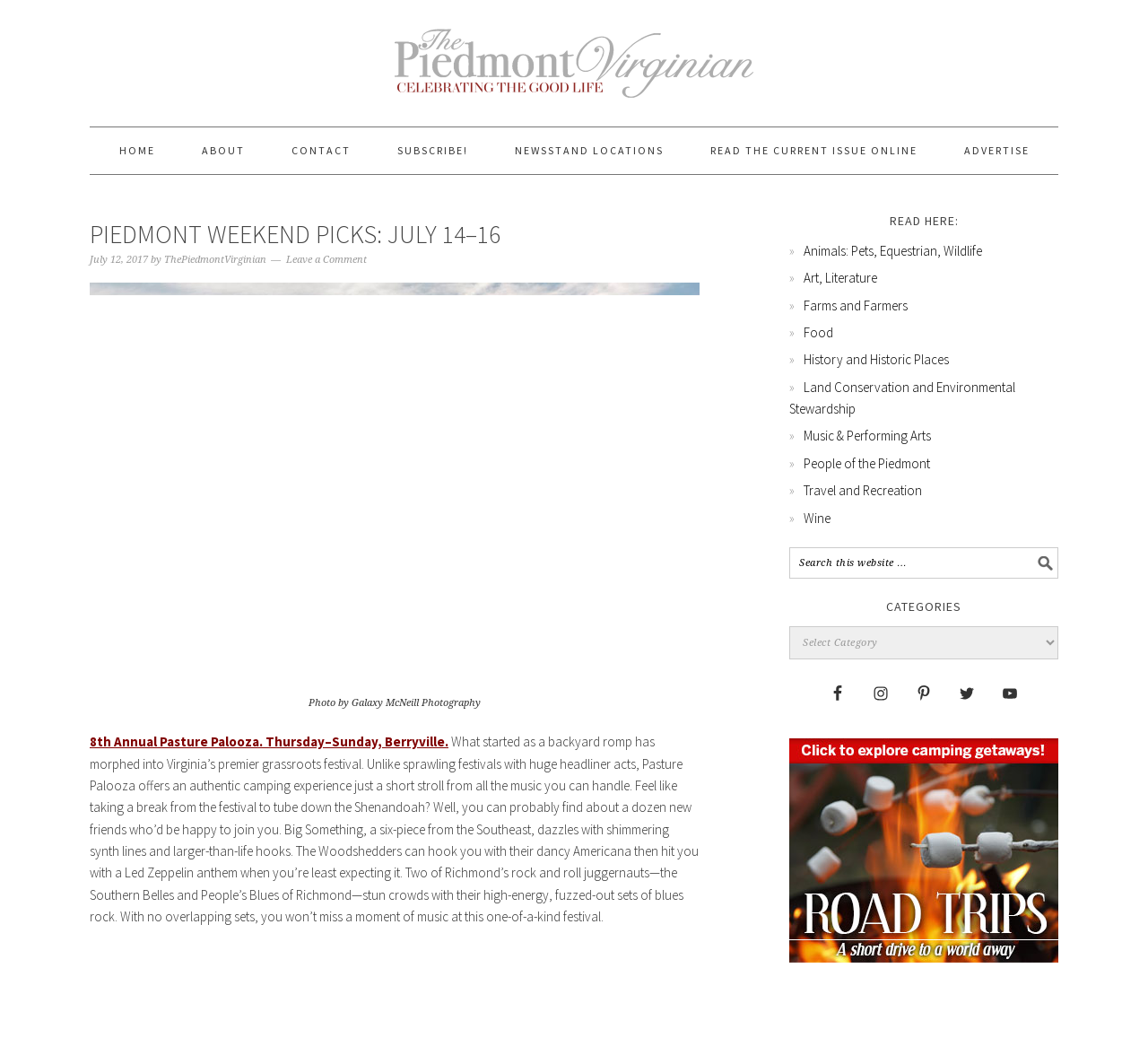Please provide a comprehensive answer to the question based on the screenshot: What is the name of the photography company that took the photo?

The photo caption mentions that the photo was taken by Galaxy McNeill Photography, which suggests that it is the name of the photography company responsible for taking the photo.